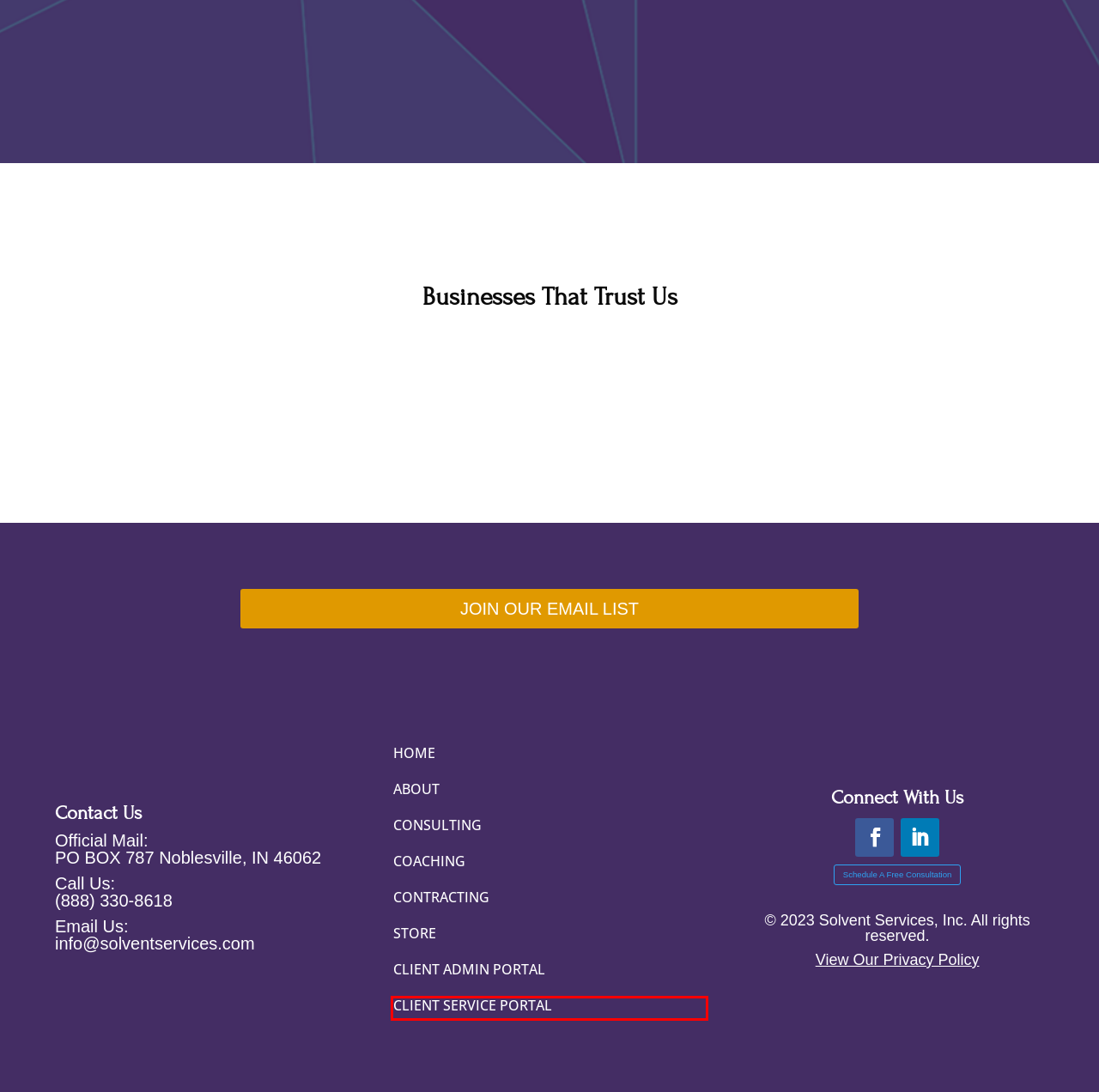You have received a screenshot of a webpage with a red bounding box indicating a UI element. Please determine the most fitting webpage description that matches the new webpage after clicking on the indicated element. The choices are:
A. CONSULTING | Solvent Services, Inc.
B. Privacy Policy | Solvent Services, Inc.
C. COACHING | Solvent Services, Inc.
D. HoneyBook: Business Management for Creatives. Deliver incredible client experiences, from anywhere!
E. Get in touch with Solvent Services, Inc.
F. CONTRACTING | Solvent Services, Inc.
G. STORE | Solvent Services, Inc.
H. Sign into : Solvent Services Support Portal

H